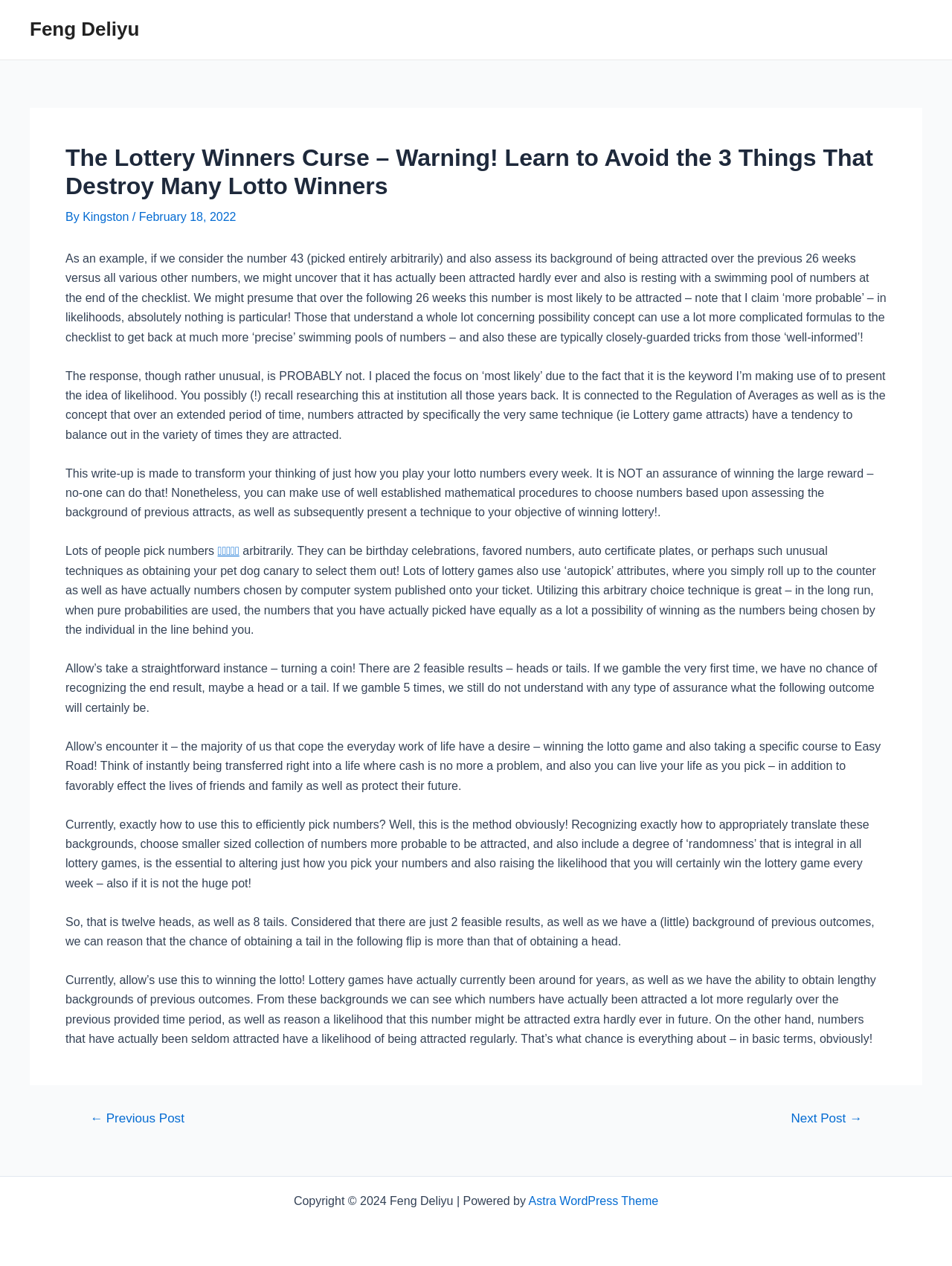Can you give a detailed response to the following question using the information from the image? What is the purpose of the article?

The purpose of the article is to change your thinking of how you play your lottery numbers, as mentioned in the article, it is not a guarantee of winning the big prize, but rather a way to use well-established mathematical procedures to choose numbers based on analyzing the history of previous draws.